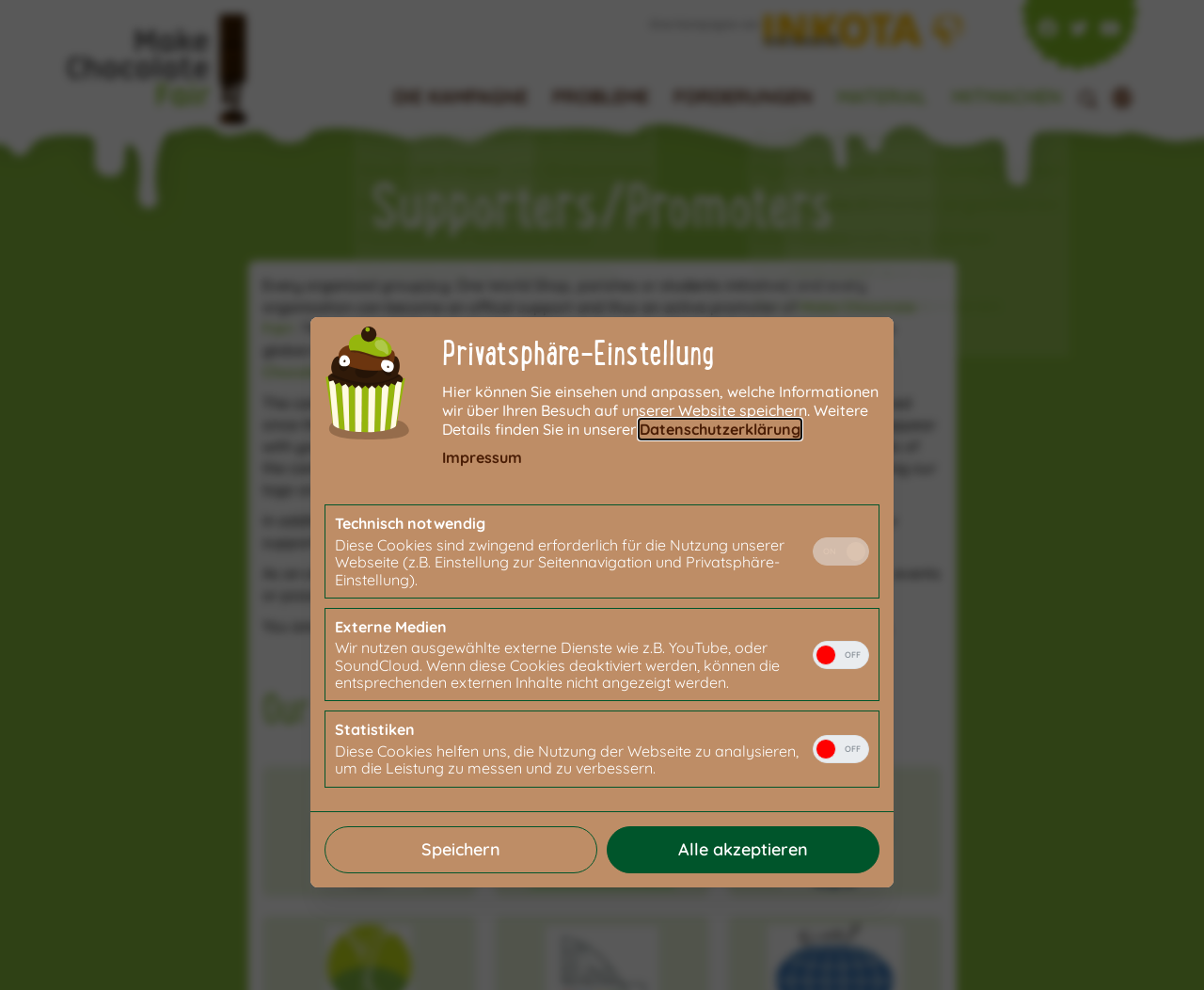Using the element description Niedrige Preise und Einkommen, predict the bounding box coordinates for the UI element. Provide the coordinates in (top-left x, top-left y, bottom-right x, bottom-right y) format with values ranging from 0 to 1.

[0.278, 0.165, 0.545, 0.2]